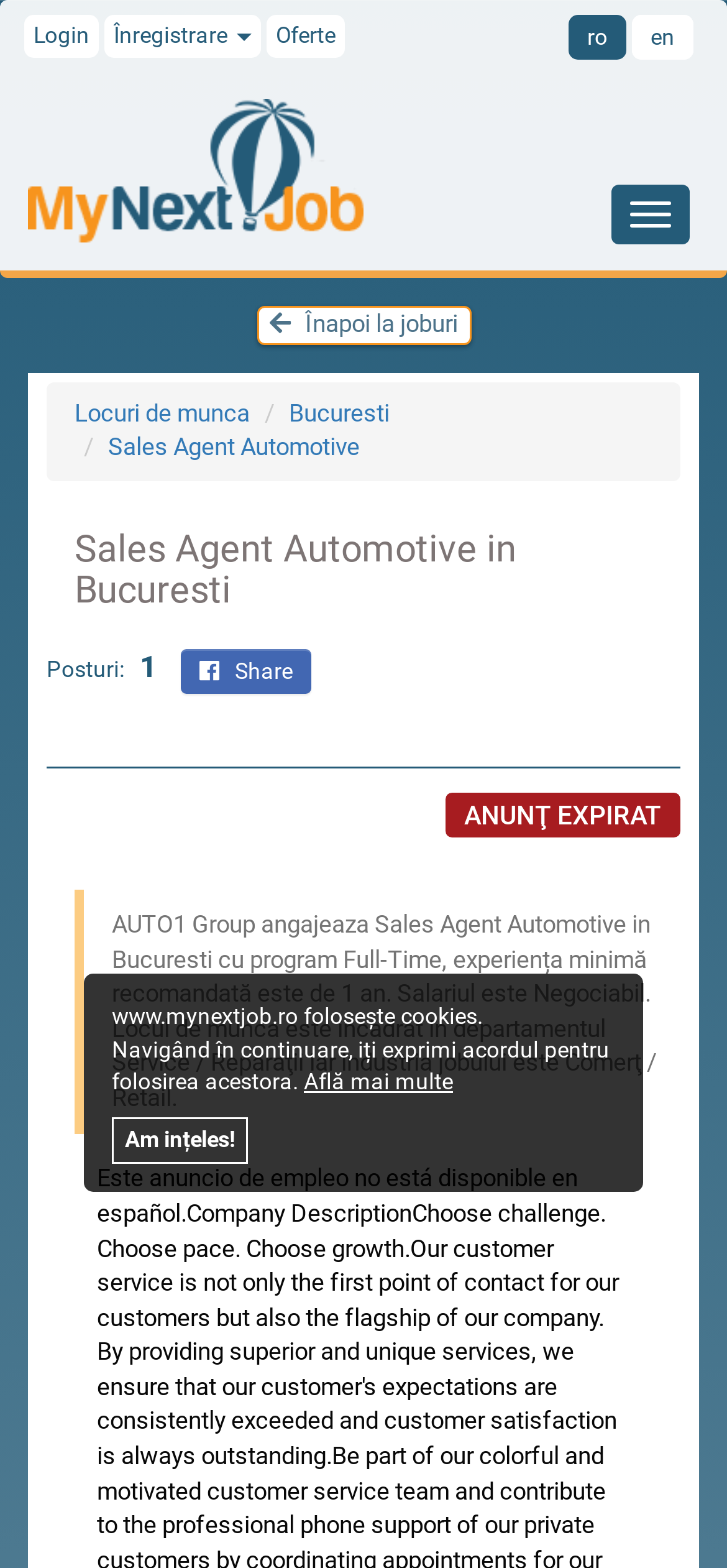Offer a comprehensive description of the webpage’s content and structure.

The webpage is a job posting for a Sales Agent Automotive position in Bucuresti, Romania, offered by AUTO1 Group. At the top left corner, there is a navigation button labeled "Toggle navigation". Next to it, there is a link to the website's homepage, "Joburi - MyNextJob.ro", accompanied by a small image. On the top right corner, there are links to login, register, and switch between Romanian and English languages.

Below the top navigation bar, there is a breadcrumb navigation menu that shows the job's categories, including "Locuri de munca", "Bucuresti", and "Sales Agent Automotive". The main job title, "Sales Agent Automotive in Bucuresti", is displayed prominently in the middle of the page.

The job description is divided into sections. The first section shows the job's details, including the employer, job title, and location. The second section displays the job's requirements, including the minimum experience and salary range. The job's responsibilities and industry are also mentioned.

On the right side of the job description, there is a "Share" button and a counter showing the number of job postings, which is 1 in this case. Below the job description, there is a notice indicating that the job posting has expired.

At the bottom of the page, there is a notice about the website's use of cookies, along with links to learn more and accept the terms.